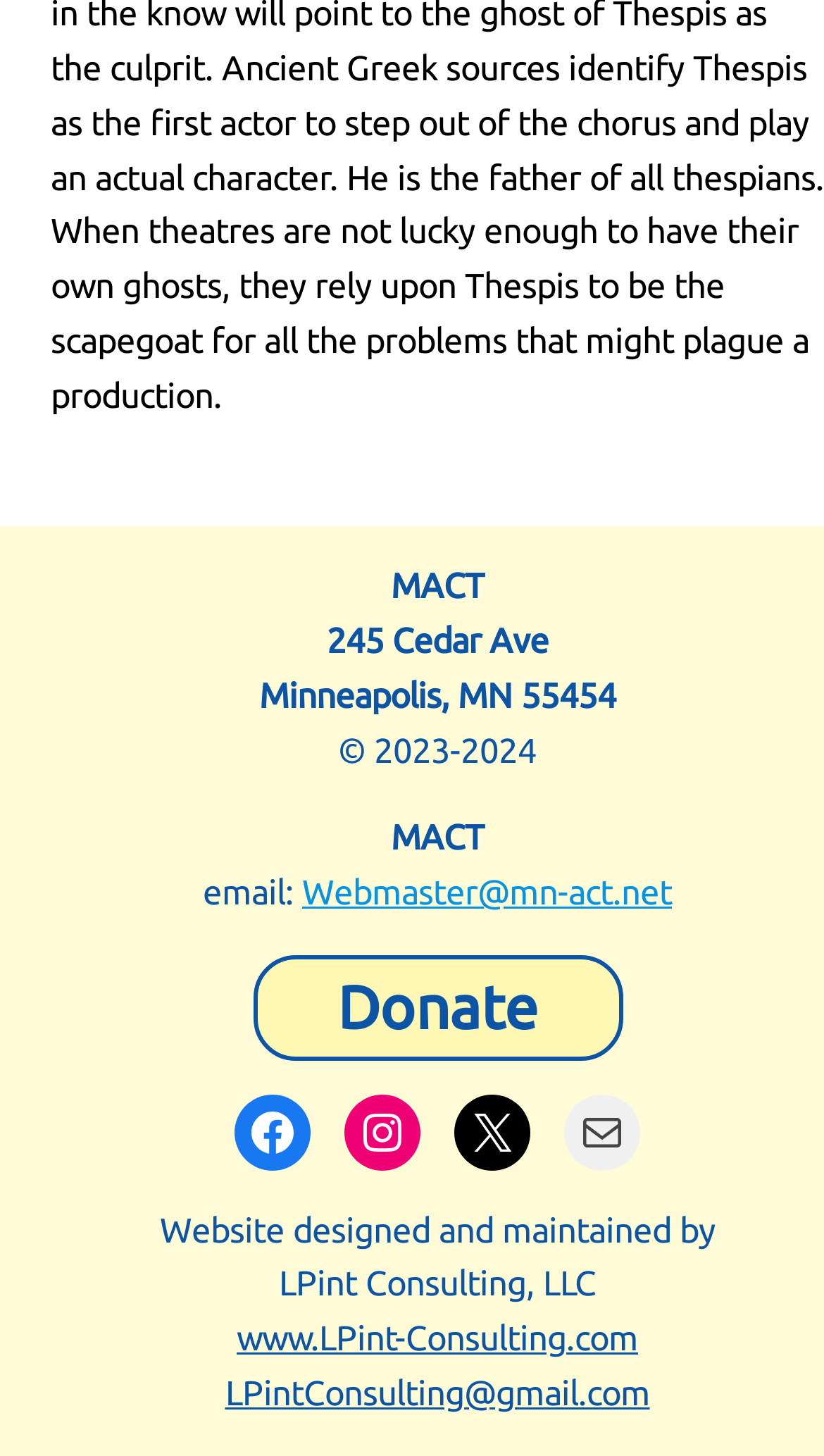Provide the bounding box coordinates in the format (top-left x, top-left y, bottom-right x, bottom-right y). All values are floating point numbers between 0 and 1. Determine the bounding box coordinate of the UI element described as: X

[0.551, 0.751, 0.644, 0.803]